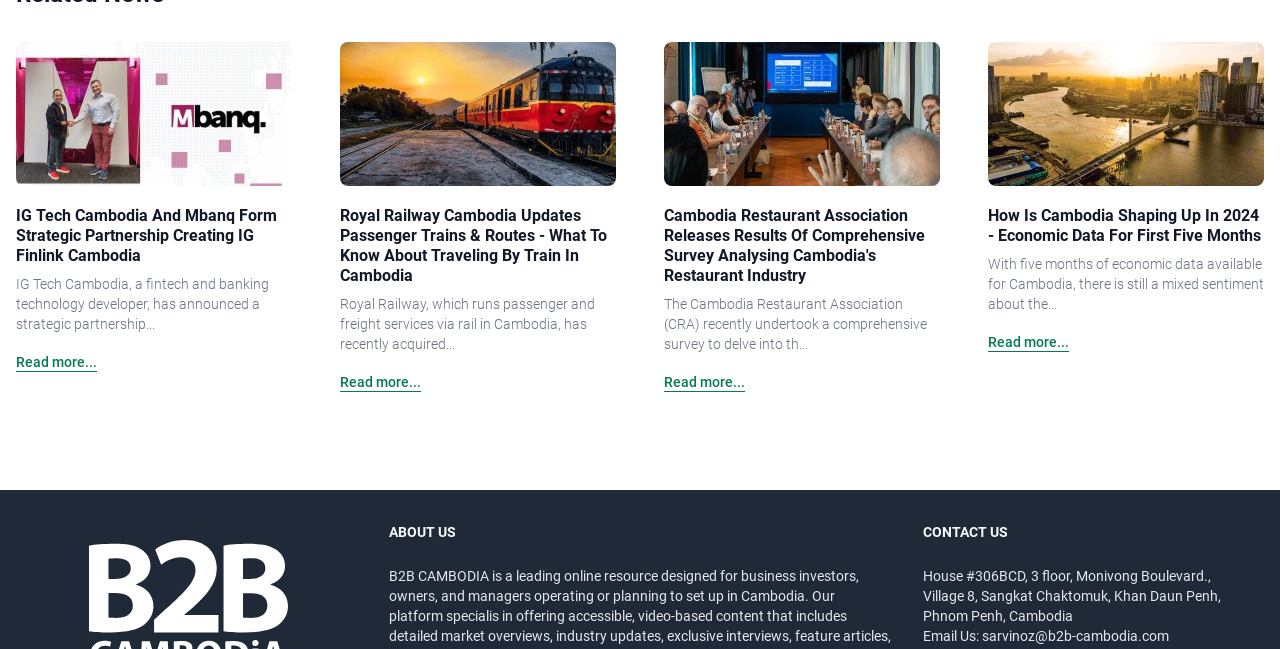What is the title of the first article? Examine the screenshot and reply using just one word or a brief phrase.

IG Tech Cambodia And Mbanq Form Strategic Partnership Creating IG Finlink Cambodia